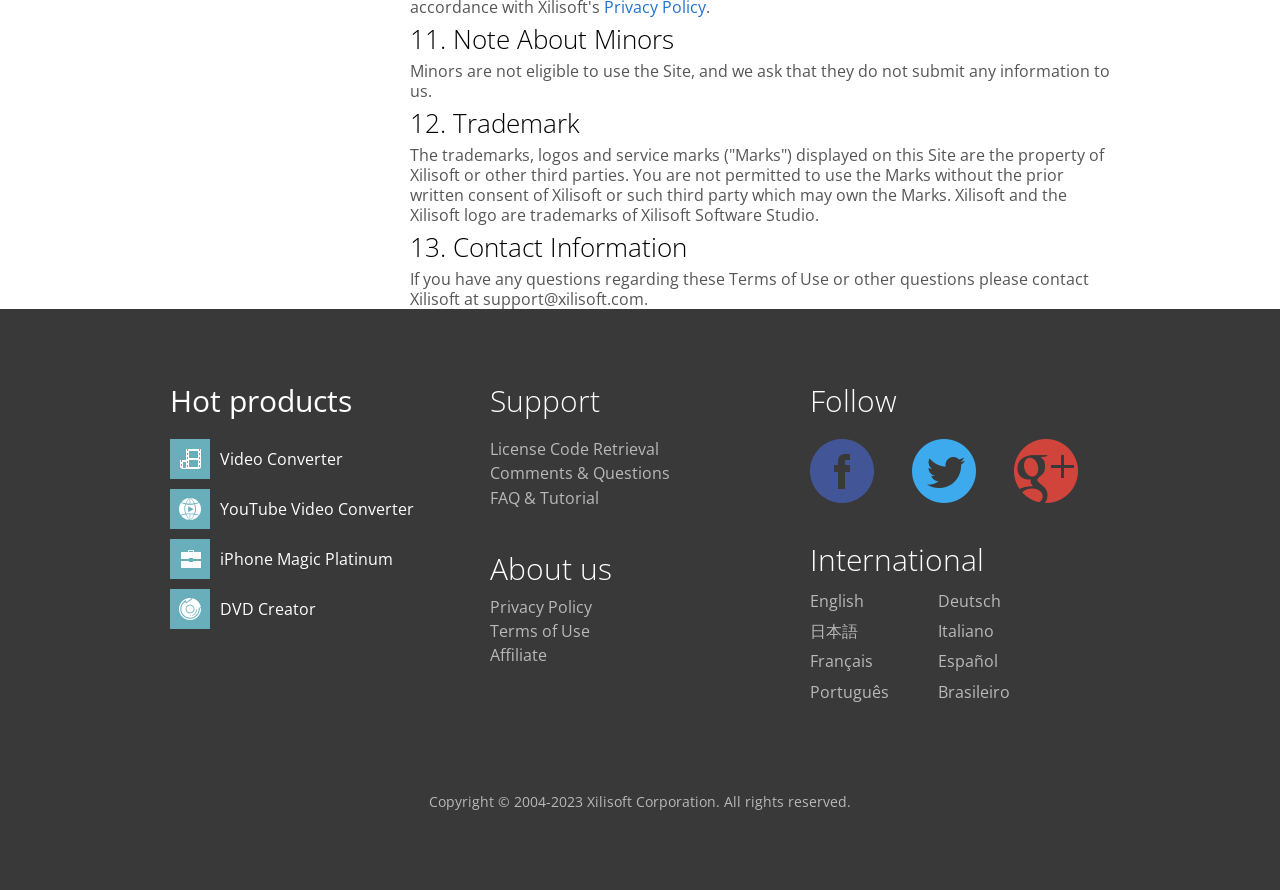Please identify the bounding box coordinates of where to click in order to follow the instruction: "View Terms of Use".

[0.383, 0.697, 0.461, 0.721]